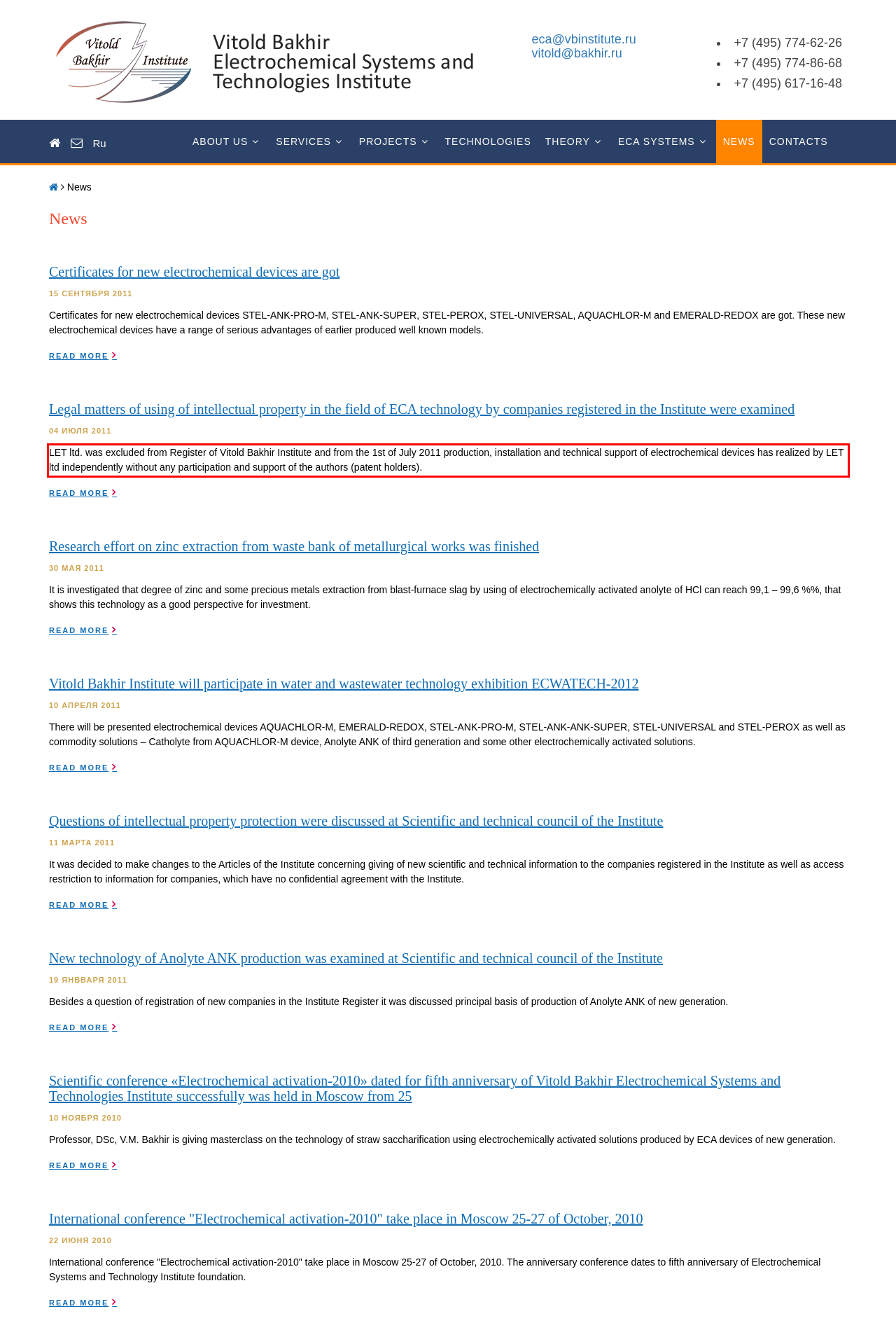Please look at the webpage screenshot and extract the text enclosed by the red bounding box.

LET ltd. was excluded from Register of Vitold Bakhir Institute and from the 1st of July 2011 production, installation and technical support of electrochemical devices has realized by LET ltd independently without any participation and support of the authors (patent holders).